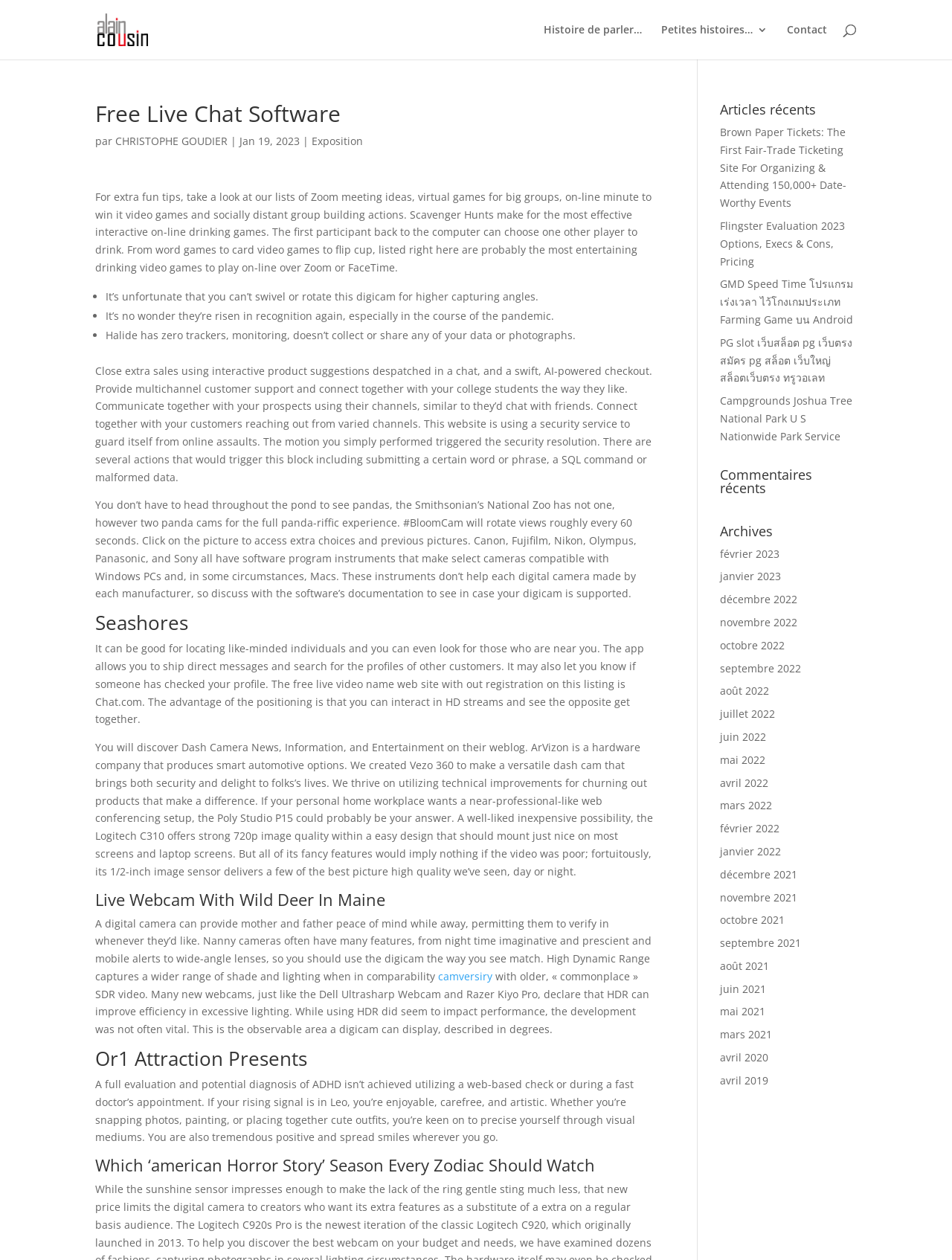Determine the title of the webpage and give its text content.

Free Live Chat Software